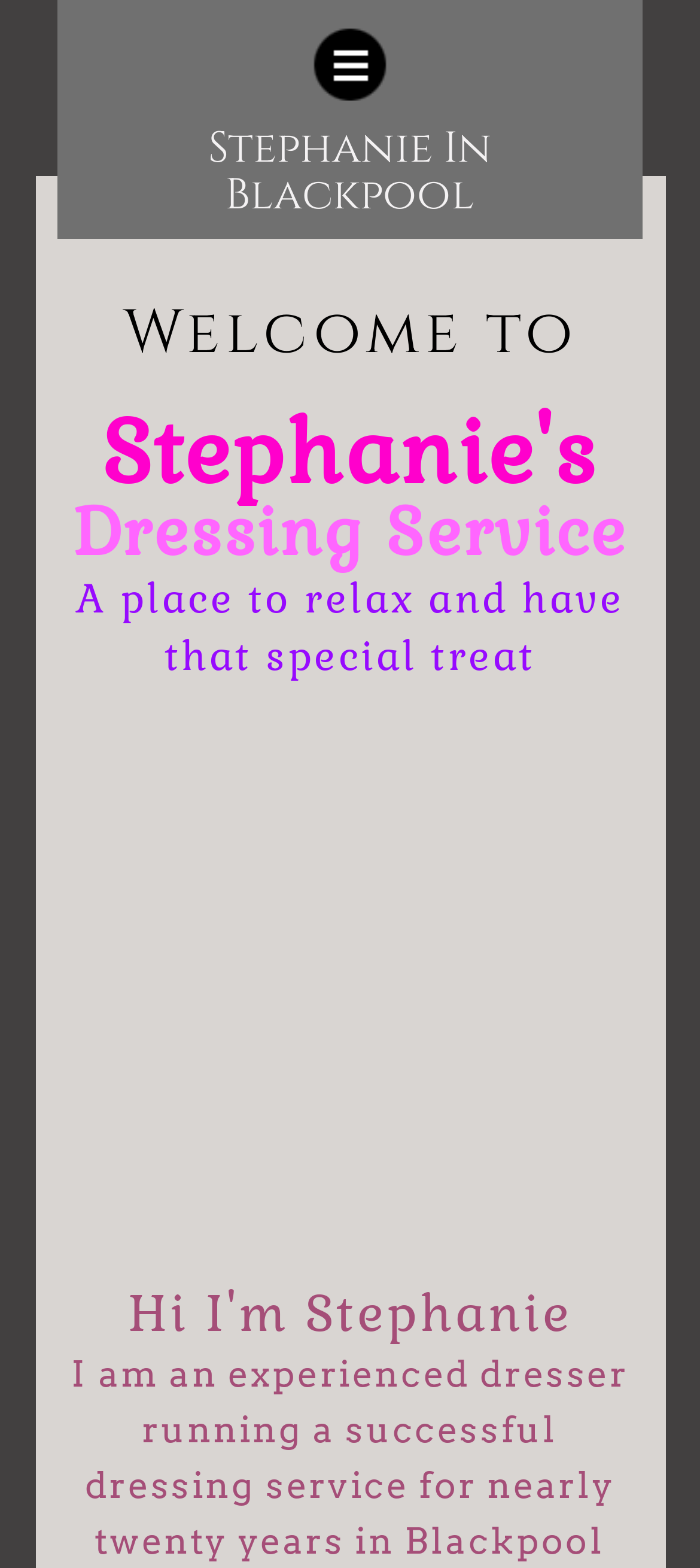Construct a comprehensive description capturing every detail on the webpage.

The webpage is about Stephs TV/CD Dressing Service in Blackpool. At the top, there is a heading that reads "Stephanie In Blackpool" which is also the title of the webpage. Below this heading, there is another heading that says "Welcome to". 

On the same level as the "Welcome to" heading, there is a text that reads "Dressing Service". Below this text, there is a paragraph that describes the service as "A place to relax and have that special treat". 

To the right of this paragraph, there is an image, which takes up a significant portion of the page. Below the image, there is a text that introduces the dresser, stating that they are an experienced dresser running a successful dressing service for nearly twenty years in Blackpool.